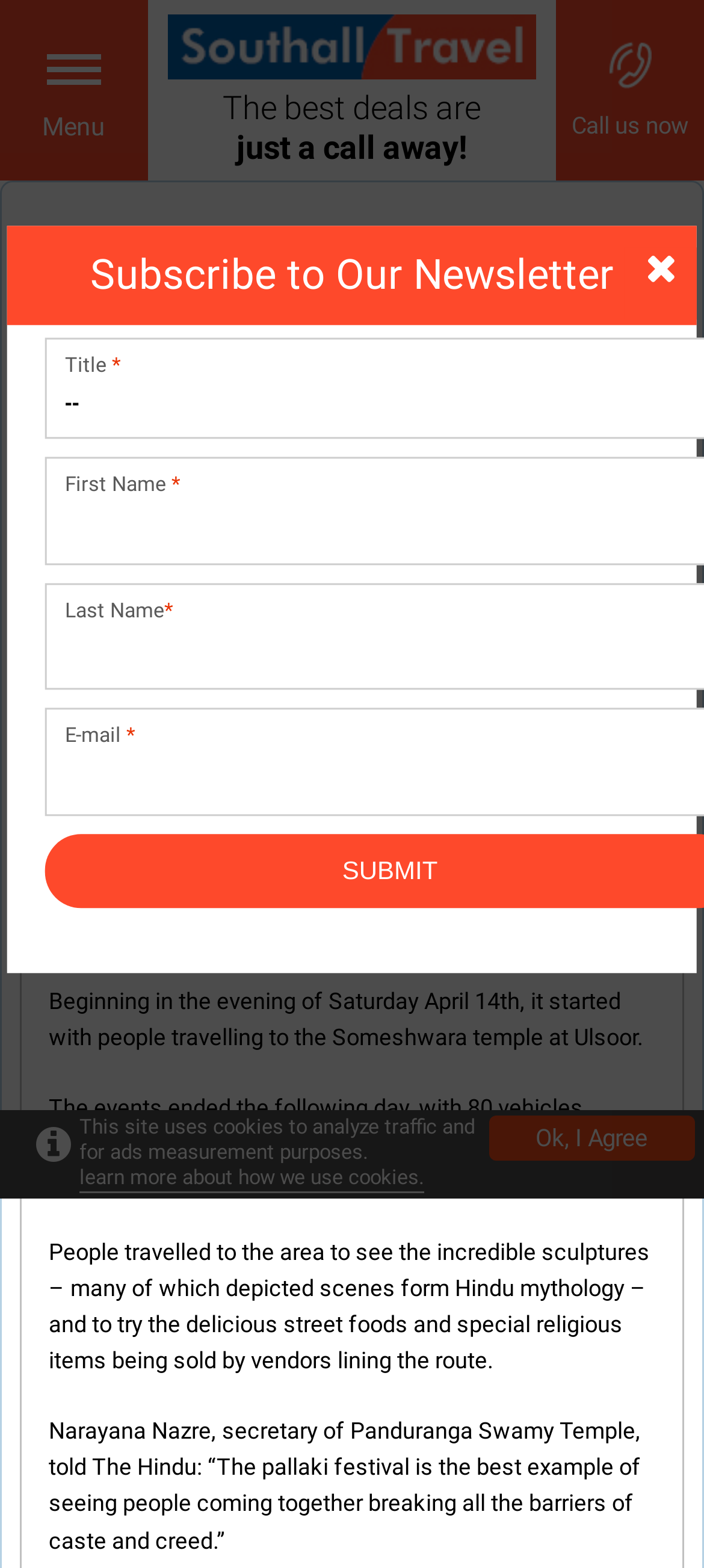Analyze the image and provide a detailed answer to the question: What is the name of the temple where the festival started?

The name of the temple where the festival started can be found in the article content, where it is mentioned that 'Beginning in the evening of Saturday April 14th, it started with people travelling to the Someshwara temple at Ulsoor'.